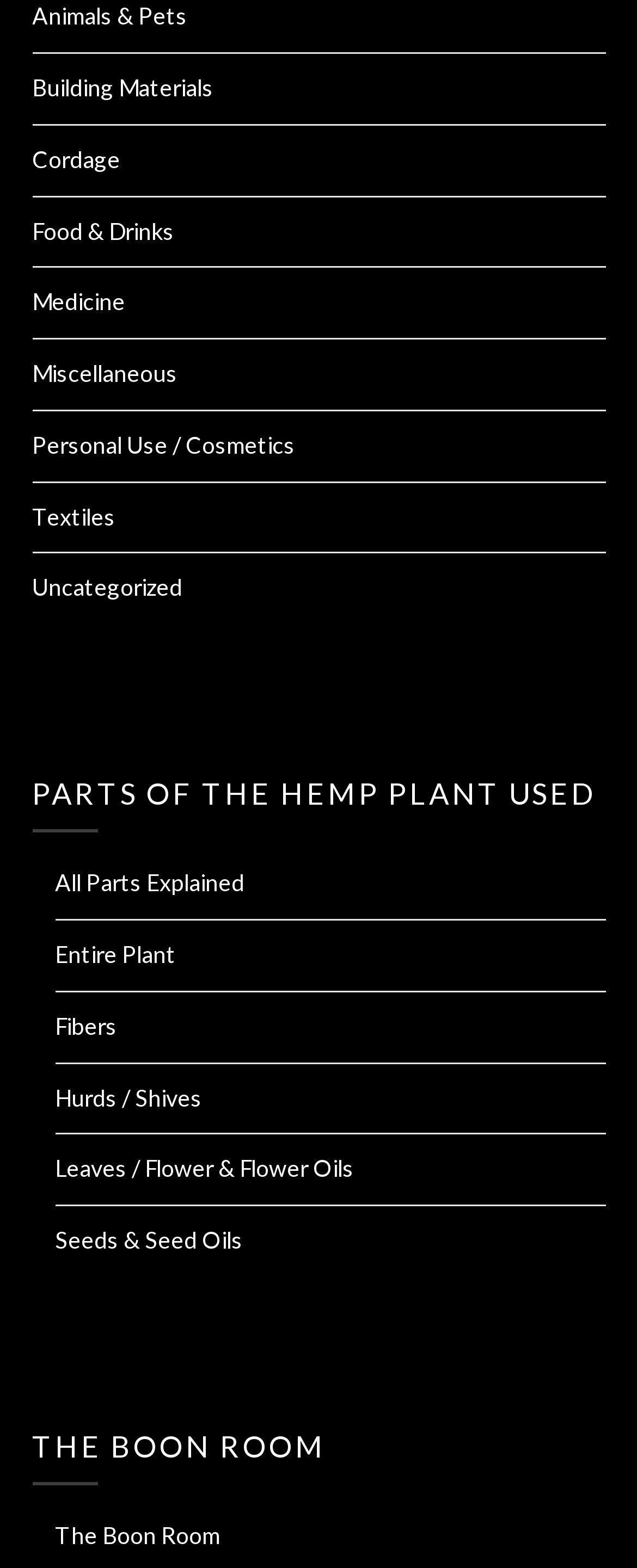Find the bounding box coordinates of the element I should click to carry out the following instruction: "Click on Animals & Pets".

[0.05, 0.001, 0.294, 0.019]